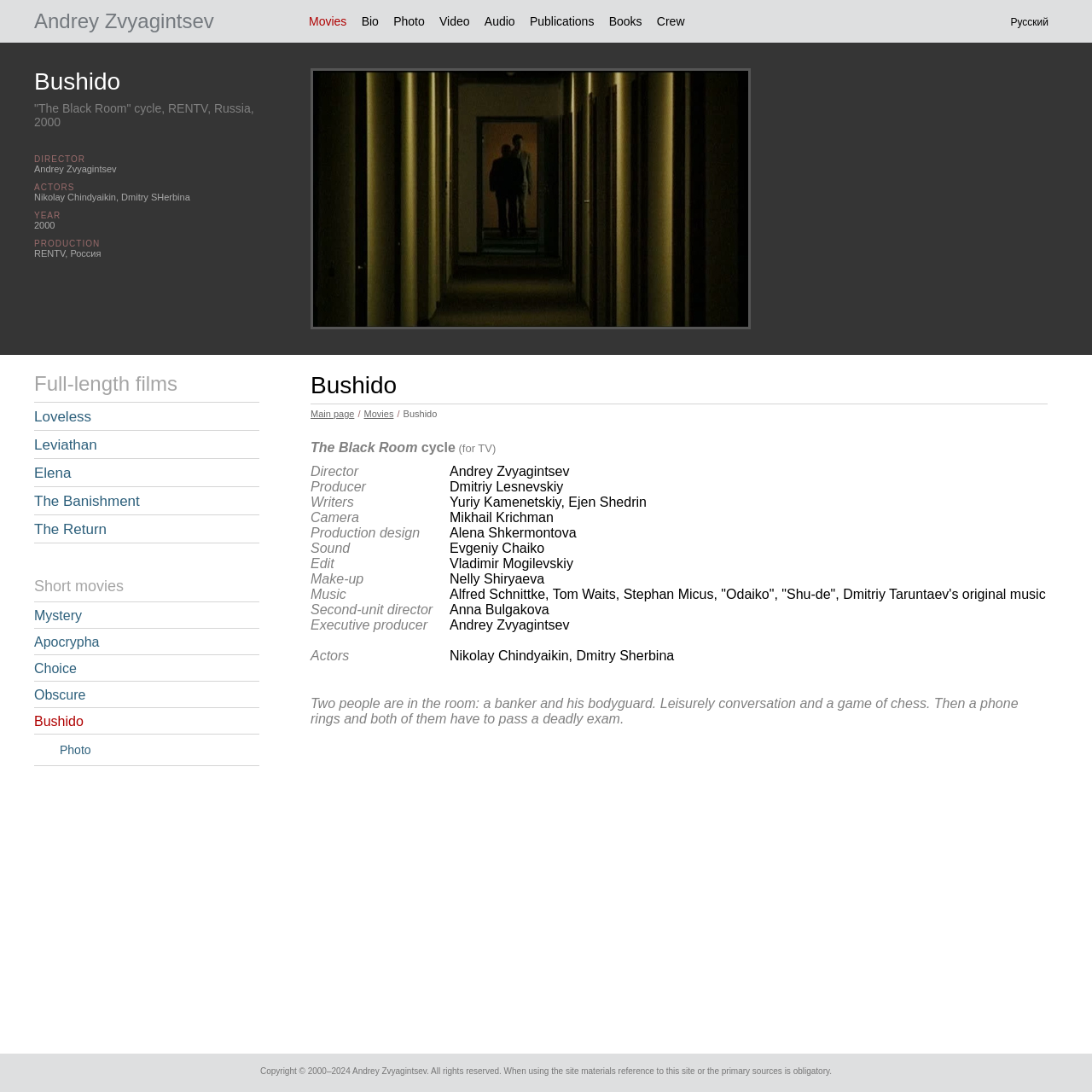Illustrate the webpage with a detailed description.

The webpage is dedicated to the Russian film director Andrey Zvyagintsev. At the top, there is a navigation menu with links to different sections, including "Movies", "Bio", "Photo", "Video", "Audio", "Publications", "Books", and "Crew". On the right side of the navigation menu, there is a link to switch the language to Russian.

Below the navigation menu, there is a heading "Bushido" followed by a brief description of the film "The Black Room" cycle, RENTV, Russia, 2000. Next to the description, there is an image related to the film.

The main content of the webpage is divided into two sections. The left section lists the director's full-length films, including "Loveless", "Leviathan", "Elena", "The Banishment", and "The Return". Below the list of full-length films, there is a section for short movies, including "Mystery", "Apocrypha", "Choice", "Obscure", and "Bushido". Each film title is a link.

The right section of the webpage contains a table with detailed information about the film "Bushido", including the director, producer, writers, camera, production design, sound, edit, and make-up. Each row of the table contains a label and a corresponding value.

At the bottom of the webpage, there is a link to the main page and a navigation menu with links to different sections, including "Movies", "Bio", "Photo", "Video", "Audio", "Publications", "Books", and "Crew".